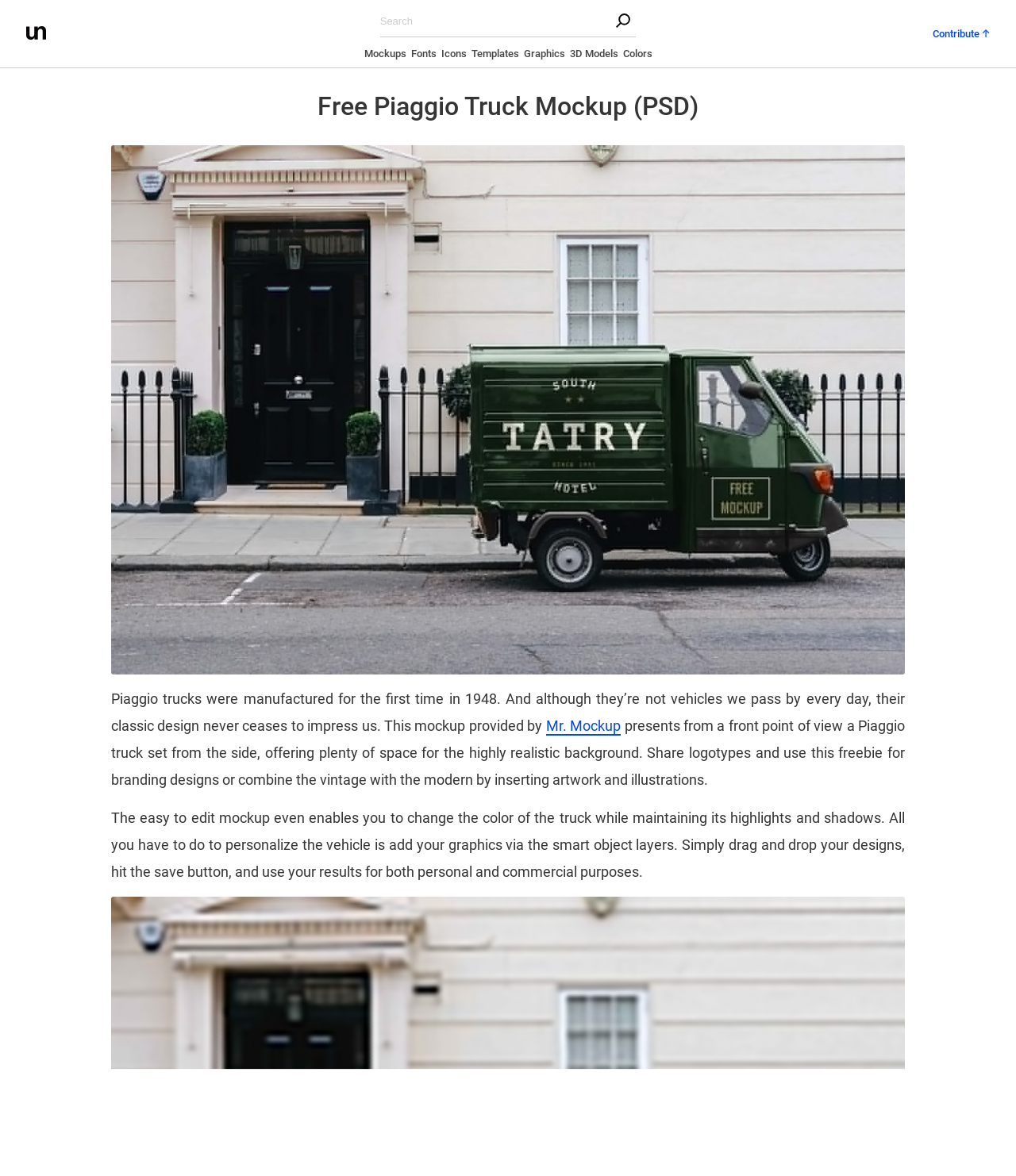Determine the coordinates of the bounding box for the clickable area needed to execute this instruction: "search for something".

[0.374, 0.005, 0.626, 0.032]